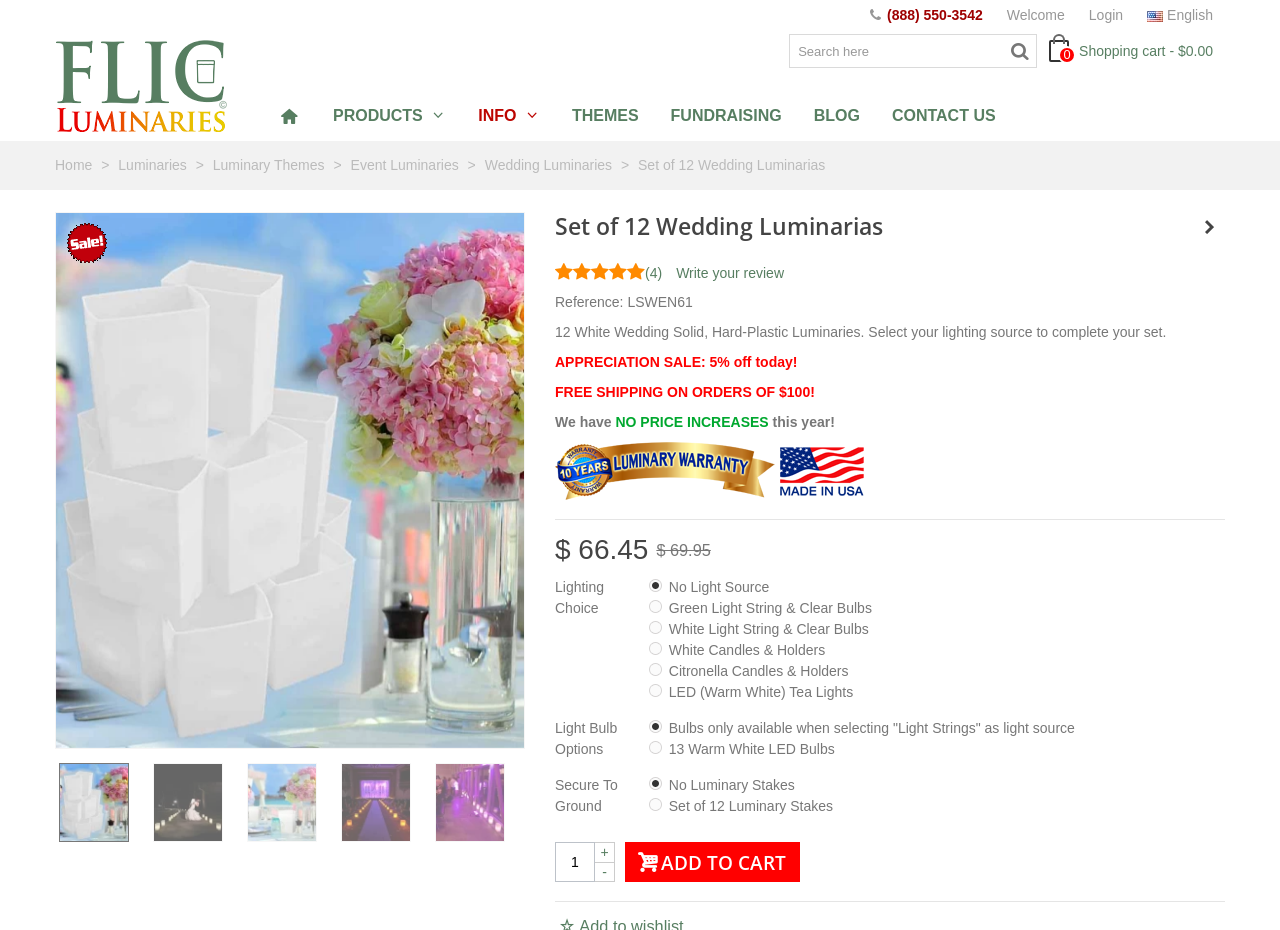Please identify the bounding box coordinates of the element's region that needs to be clicked to fulfill the following instruction: "check the luminary warranty". The bounding box coordinates should consist of four float numbers between 0 and 1, i.e., [left, top, right, bottom].

[0.434, 0.497, 0.675, 0.514]